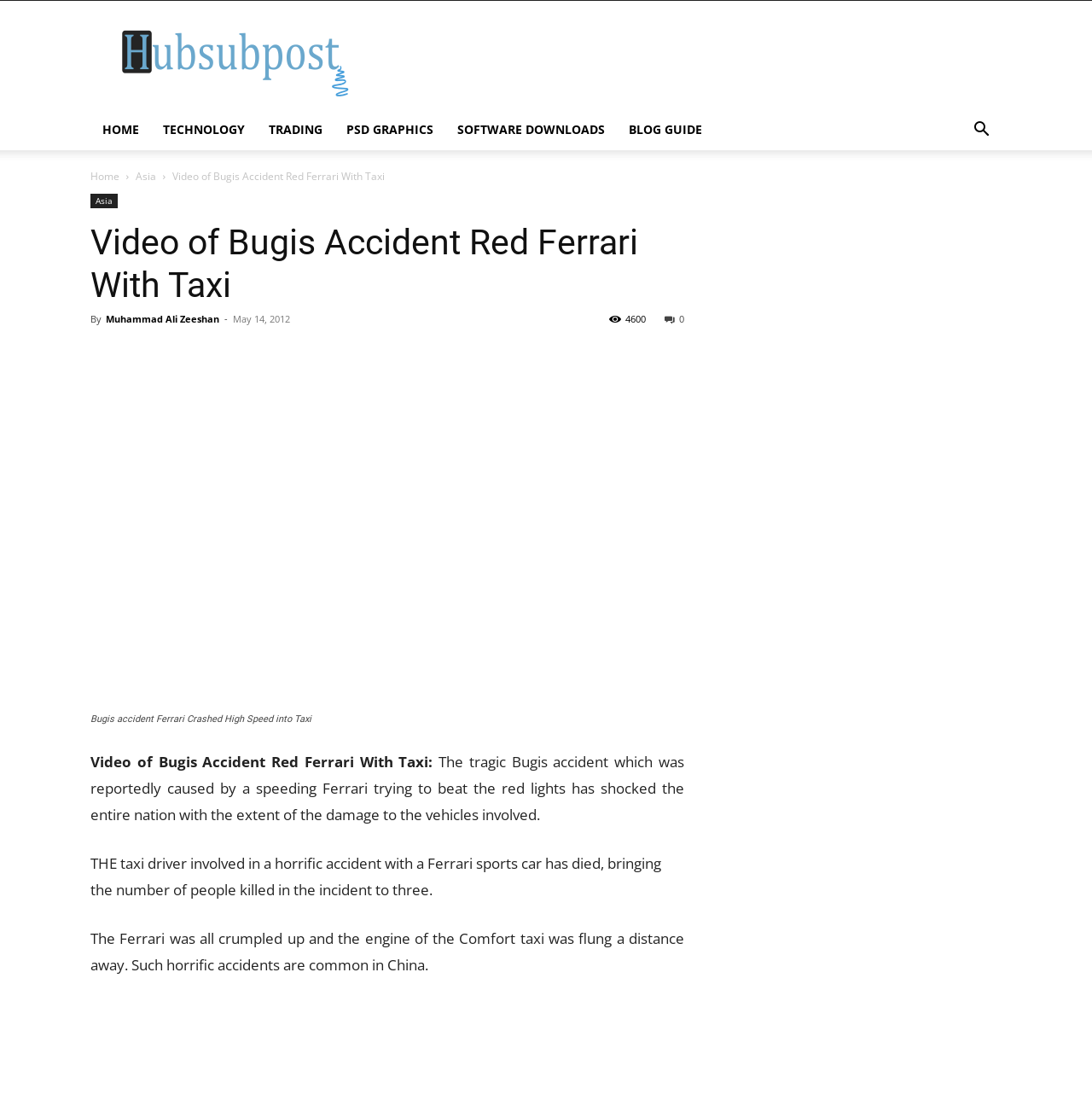How many people were killed in the incident?
Refer to the image and provide a detailed answer to the question.

According to the webpage content, specifically the sentence 'THE taxi driver involved in a horrific accident with a Ferrari sports car has died, bringing the number of people killed in the incident to three.', it can be inferred that three people were killed in the incident.